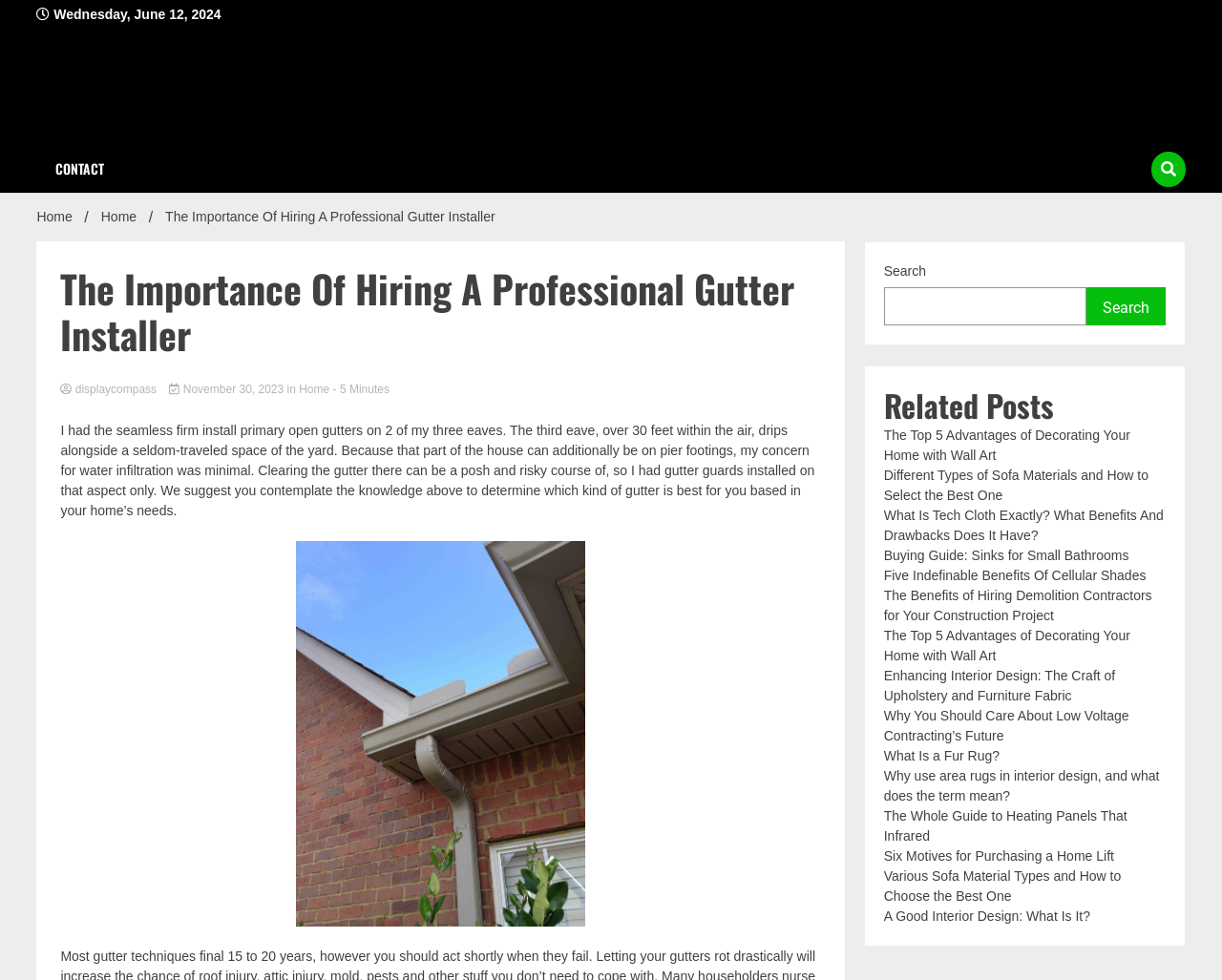Answer the question below using just one word or a short phrase: 
What is the name of the website?

Display Compass